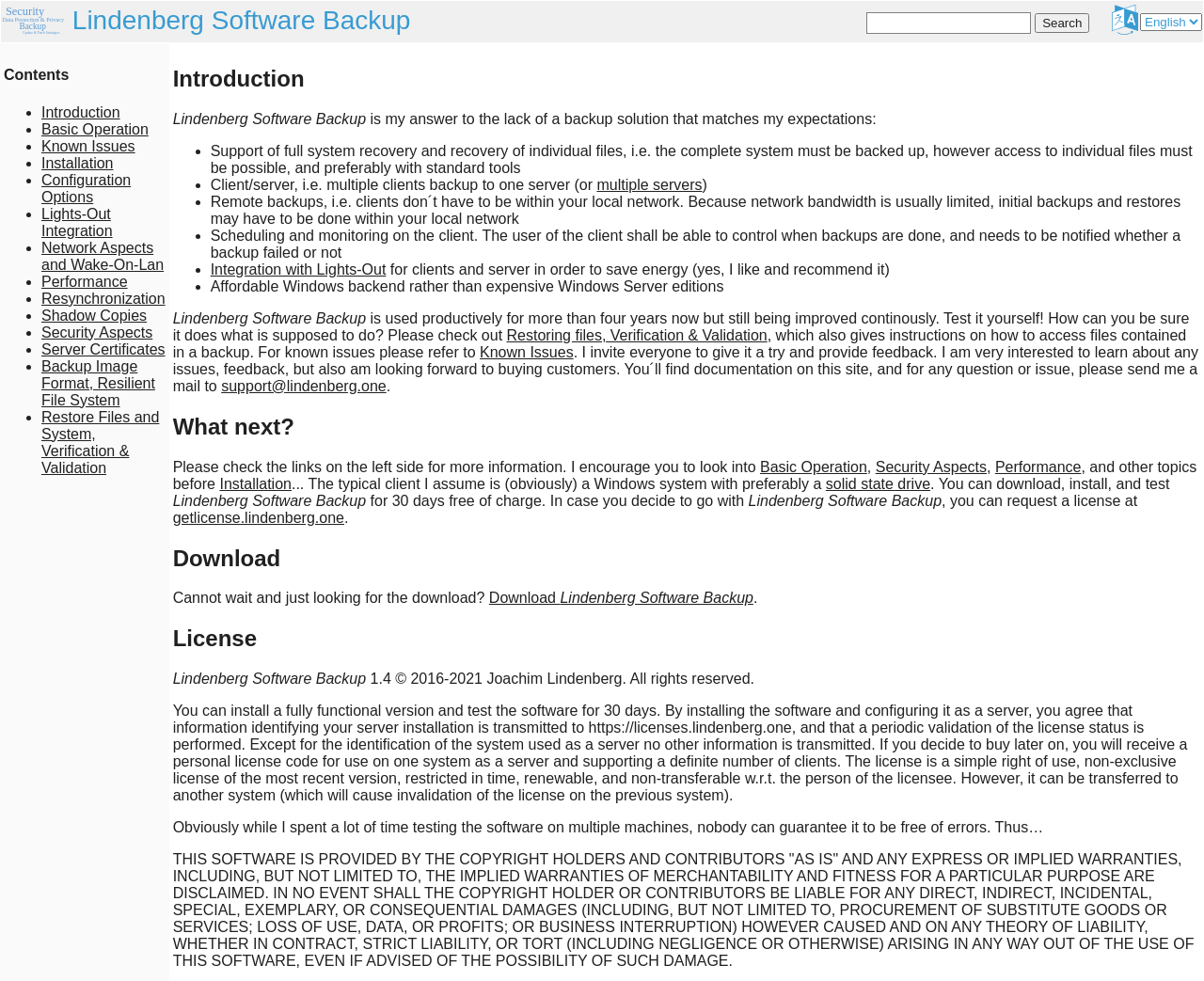Determine the bounding box for the UI element that matches this description: "Basic Operation".

[0.631, 0.468, 0.72, 0.484]